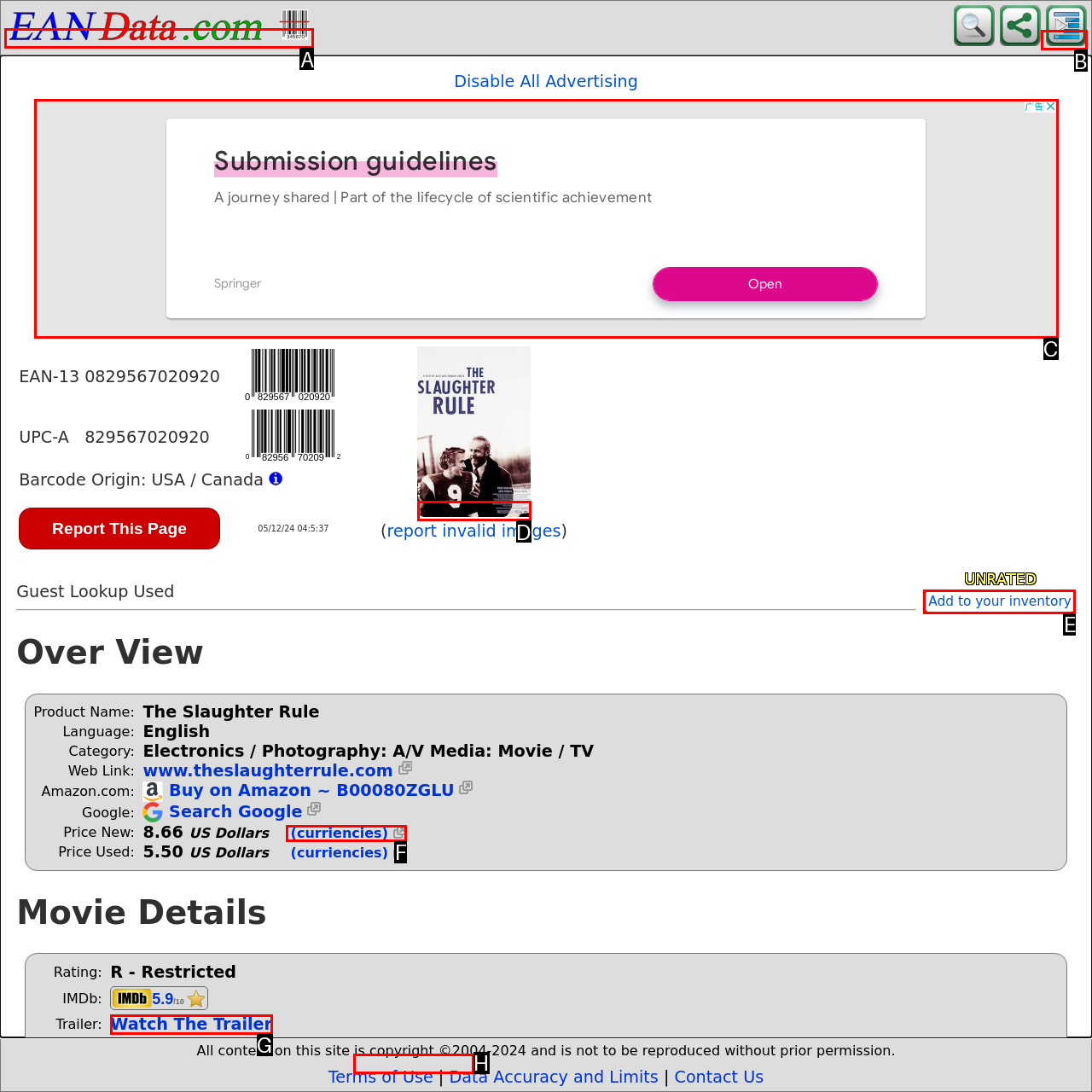Select the appropriate HTML element to click on to finish the task: Add to your inventory.
Answer with the letter corresponding to the selected option.

E